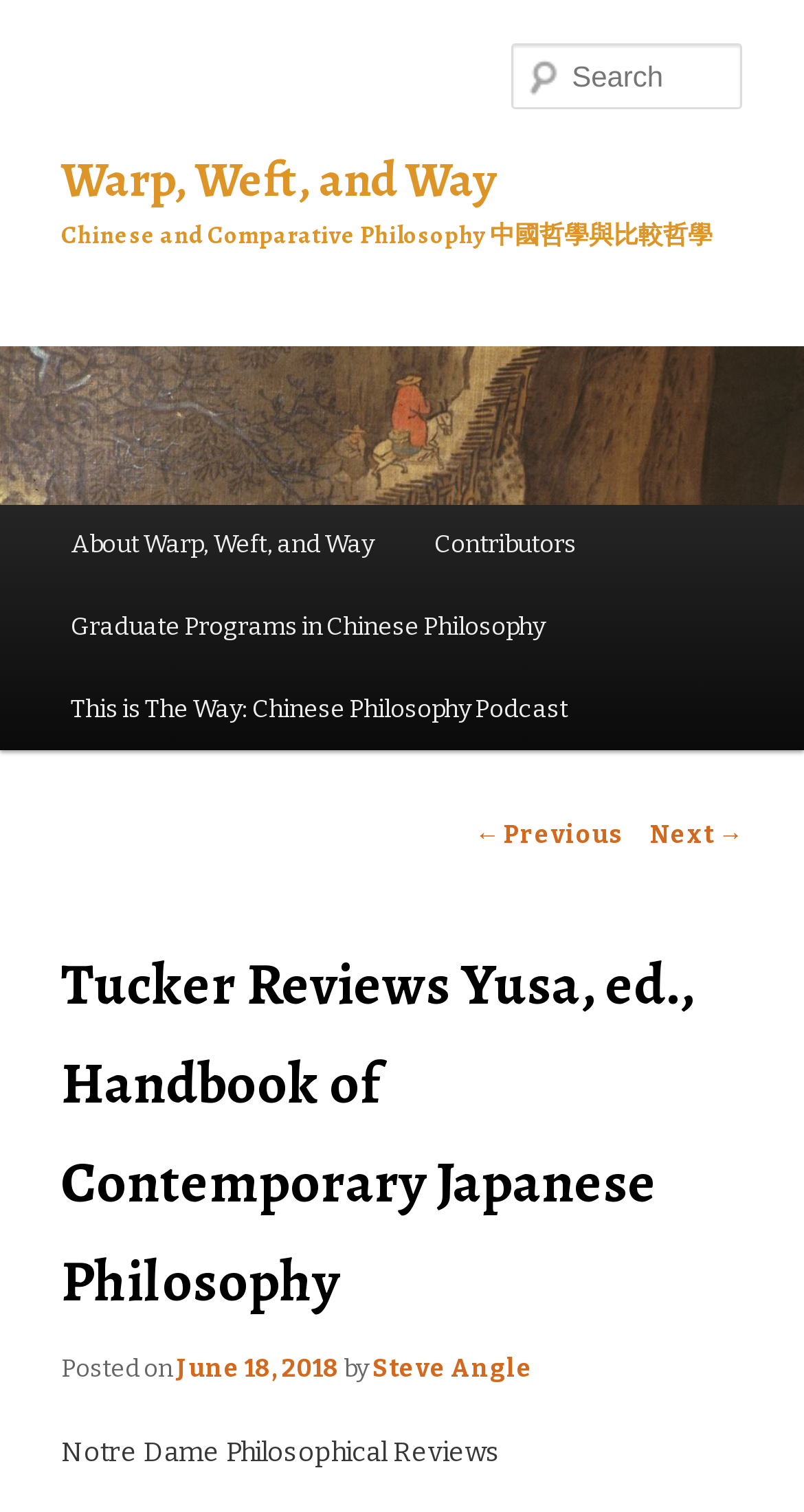What is the name of the podcast mentioned on the webpage?
Look at the screenshot and give a one-word or phrase answer.

This is The Way: Chinese Philosophy Podcast